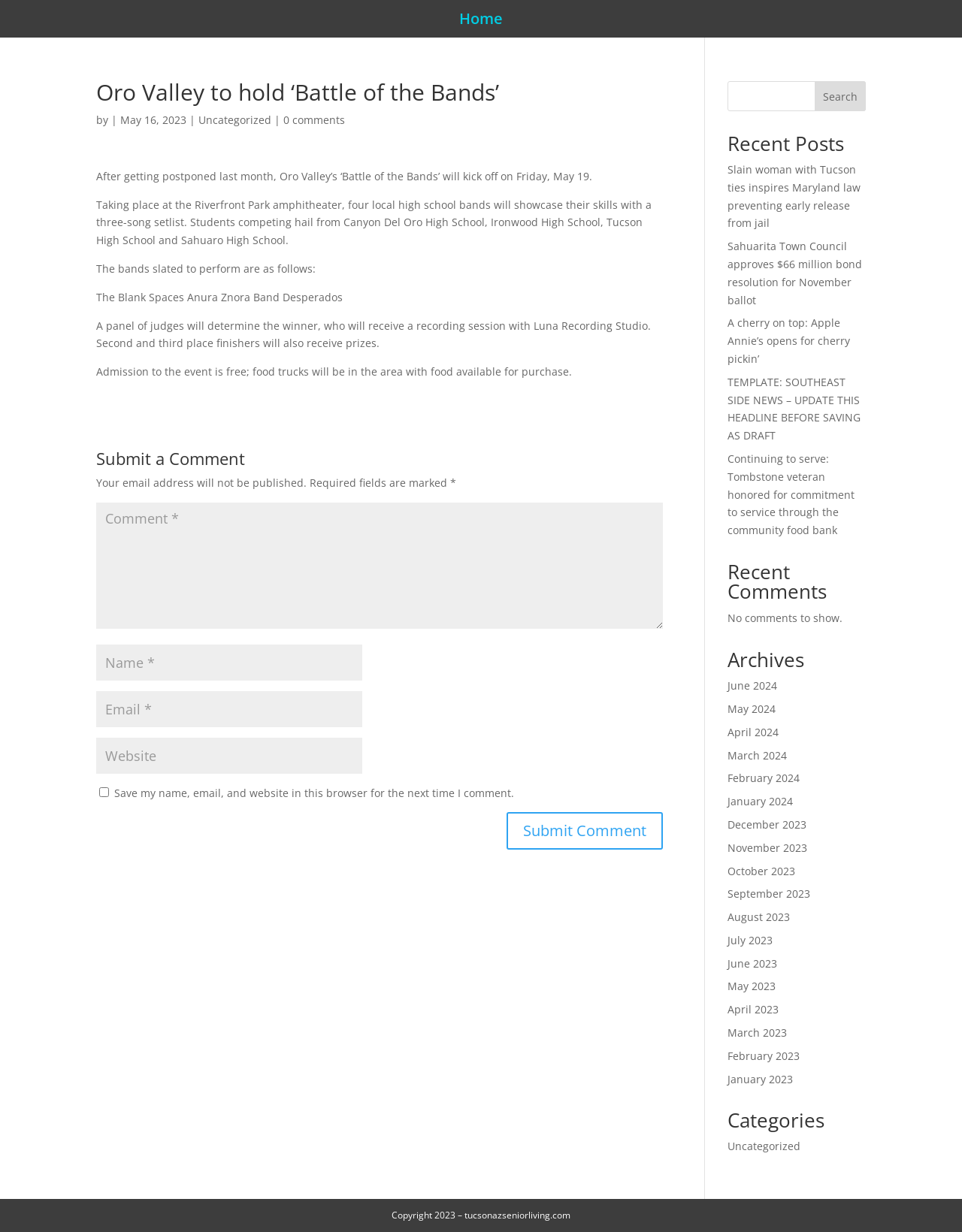Show the bounding box coordinates for the HTML element as described: "input value="Website" name="url"".

[0.1, 0.599, 0.377, 0.628]